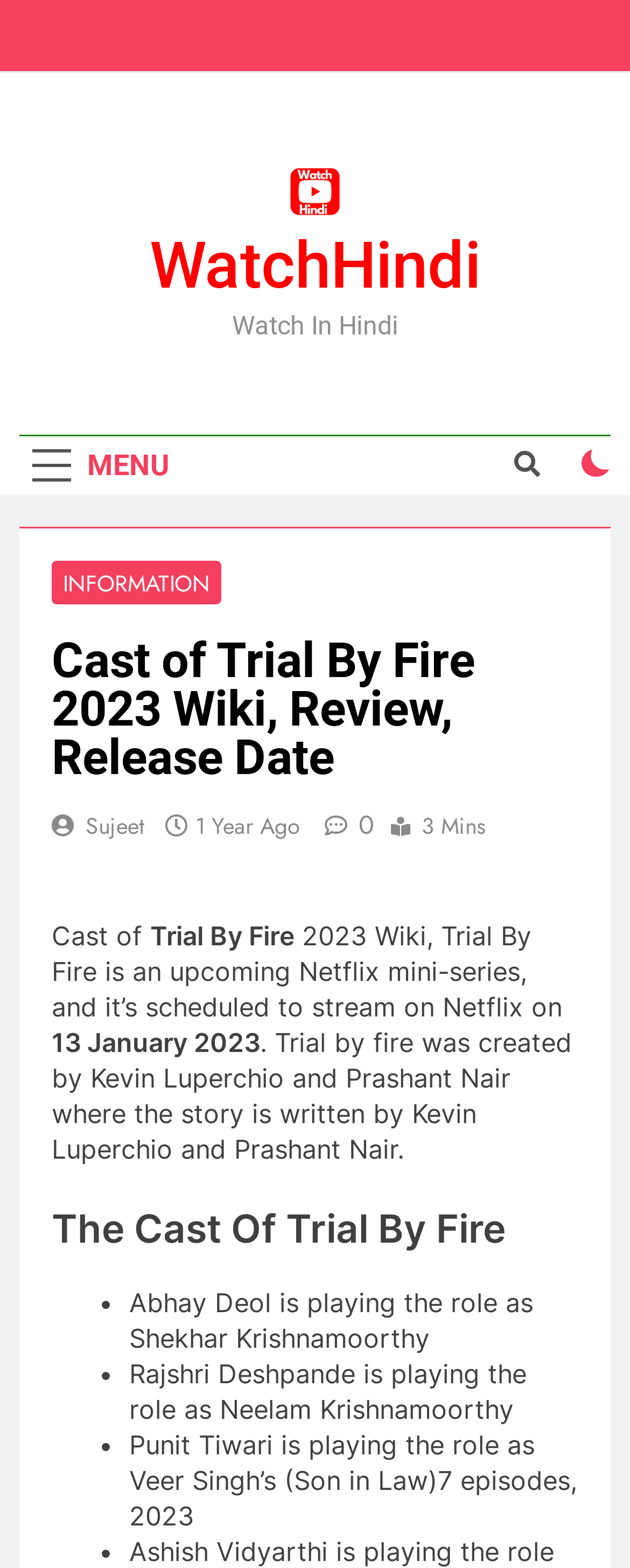How many minutes is the video?
Based on the screenshot, answer the question with a single word or phrase.

3 Mins